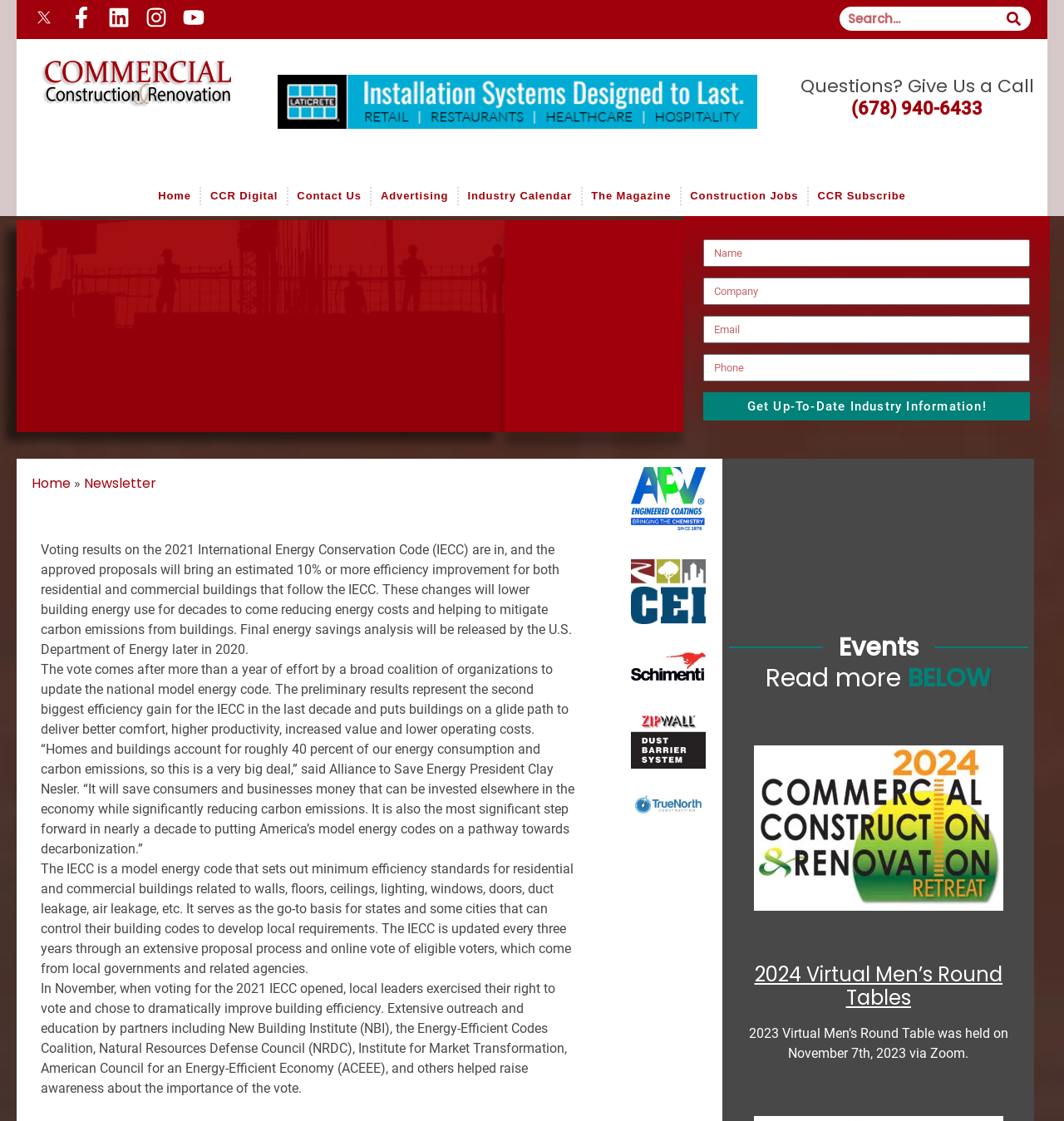Determine the bounding box for the UI element that matches this description: "2024 Virtual Men’s Round Tables".

[0.709, 0.857, 0.942, 0.902]